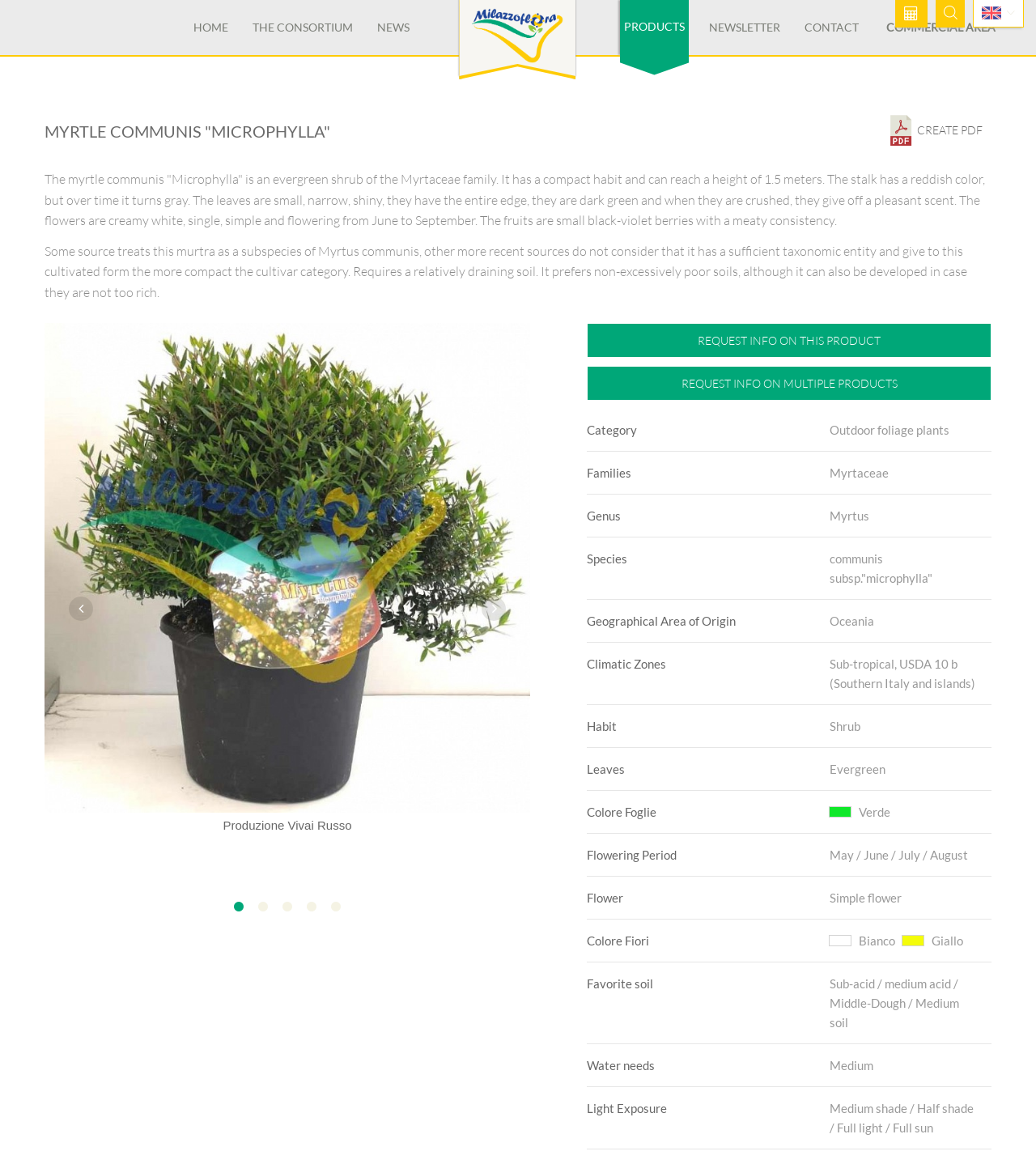Locate the bounding box coordinates of the element you need to click to accomplish the task described by this instruction: "Schedule a consultation".

None